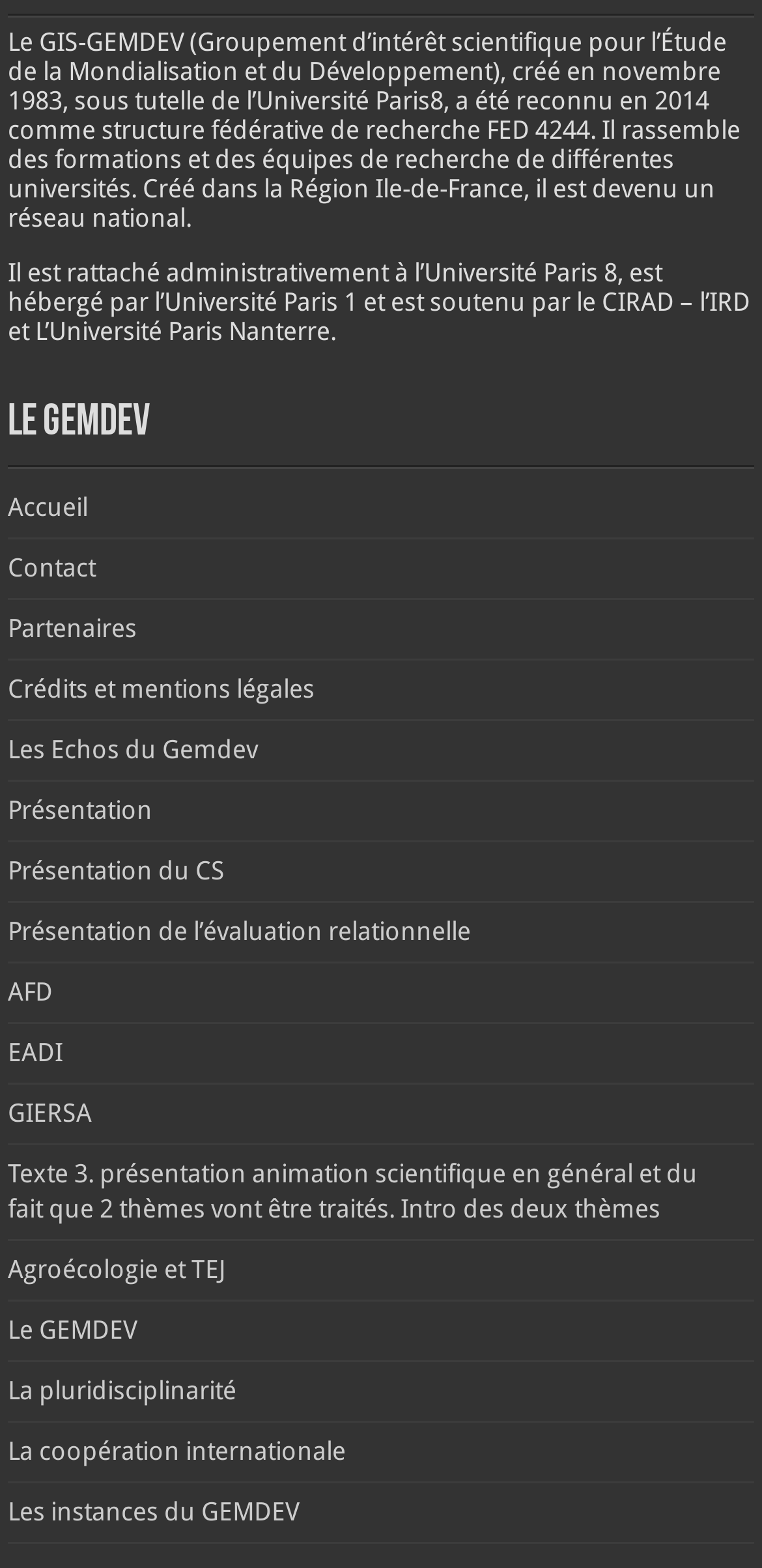Please indicate the bounding box coordinates of the element's region to be clicked to achieve the instruction: "Learn more about 'Les Echos du Gemdev'". Provide the coordinates as four float numbers between 0 and 1, i.e., [left, top, right, bottom].

[0.01, 0.469, 0.338, 0.487]